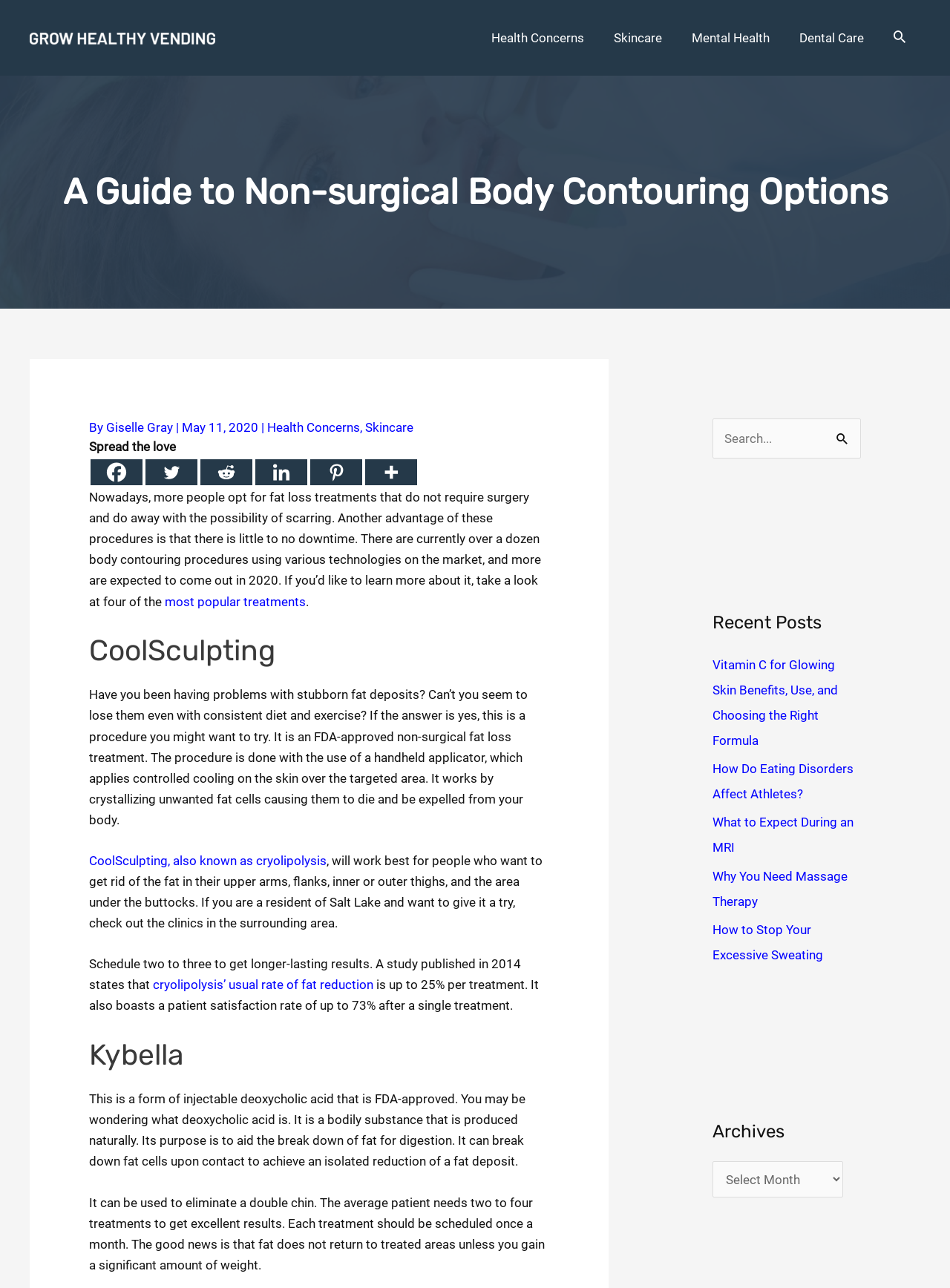Please predict the bounding box coordinates of the element's region where a click is necessary to complete the following instruction: "Read the 'CoolSculpting' section". The coordinates should be represented by four float numbers between 0 and 1, i.e., [left, top, right, bottom].

[0.094, 0.491, 0.578, 0.52]